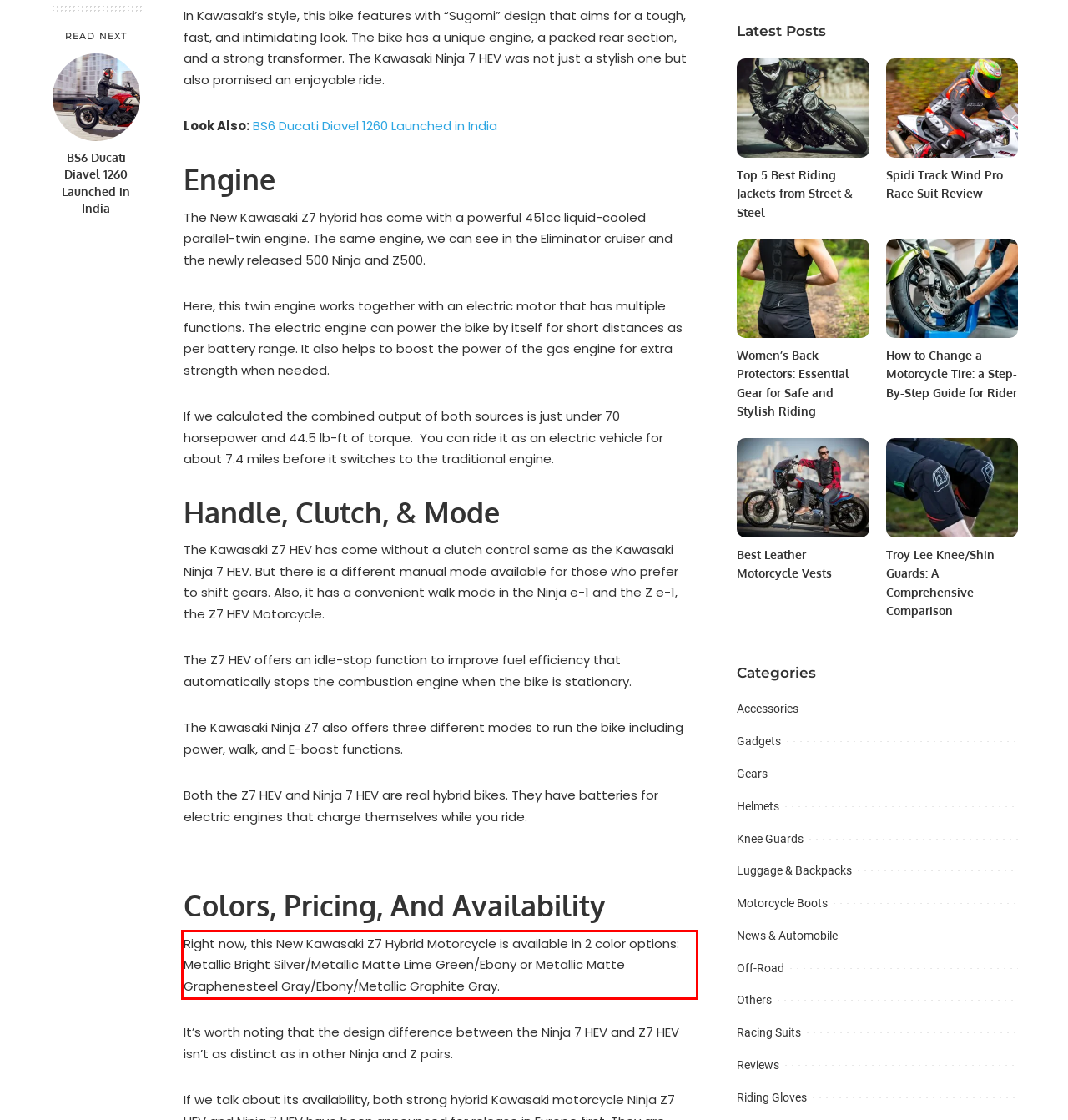With the given screenshot of a webpage, locate the red rectangle bounding box and extract the text content using OCR.

Right now, this New Kawasaki Z7 Hybrid Motorcycle is available in 2 color options: Metallic Bright Silver/Metallic Matte Lime Green/Ebony or Metallic Matte Graphenesteel Gray/Ebony/Metallic Graphite Gray.